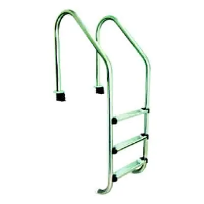Convey a detailed narrative of what is depicted in the image.

This image showcases a stainless steel ladder designed for use in pools. The ladder features a sleek, polished finish that highlights its durable construction, making it suitable for both residential and commercial settings. Its design includes three steps, providing easy access to and from the pool, while the curved handrails offer added support for users. This ladder is UV and corrosion resistant, ensuring it maintains its integrity and appearance even in outdoor environments. It is part of the Minder Stainless Steel Ladders product line, known for quality and safety in swimming pool accessories.